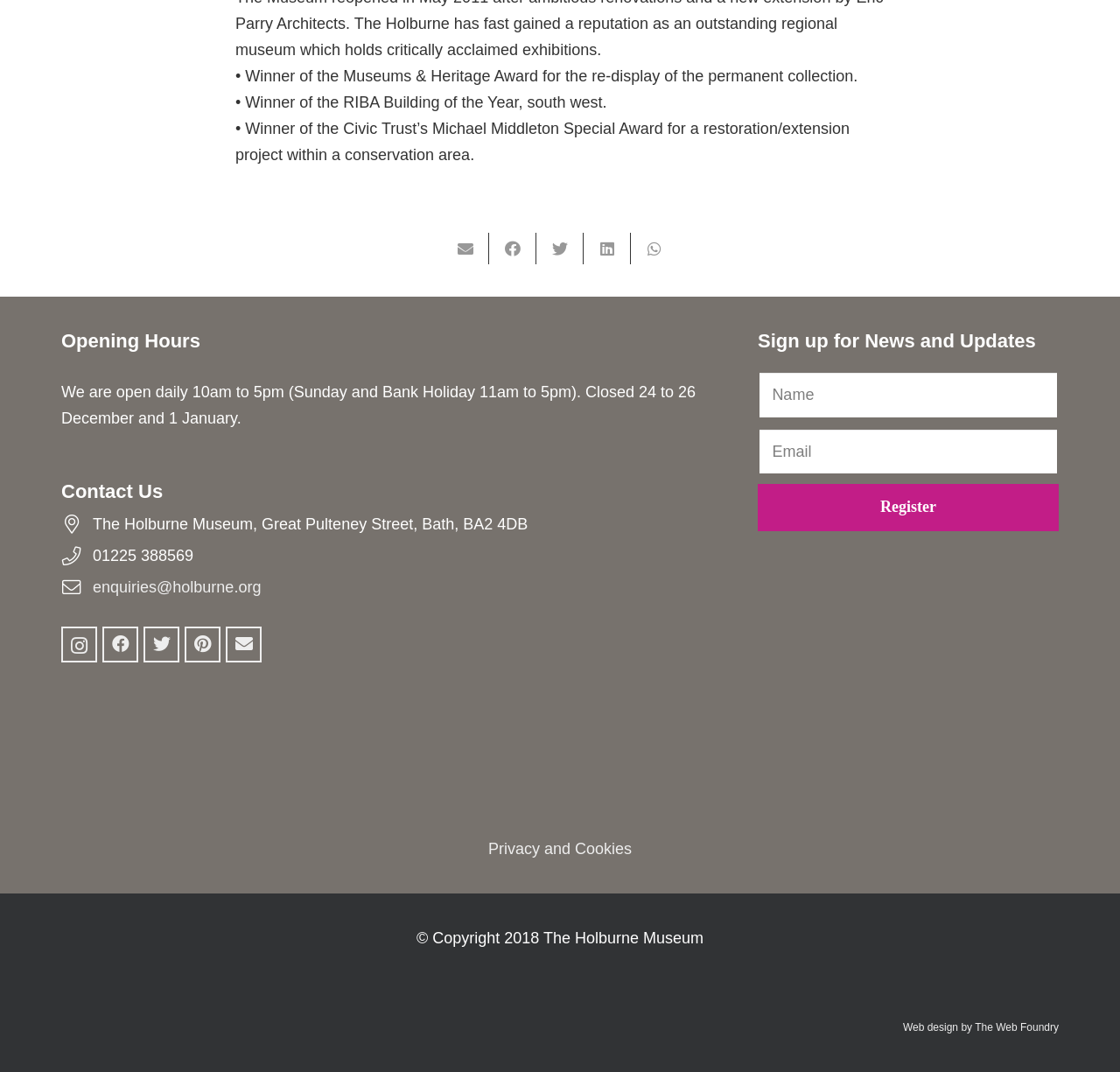Locate the UI element described by Related topics in the provided webpage screenshot. Return the bounding box coordinates in the format (top-left x, top-left y, bottom-right x, bottom-right y), ensuring all values are between 0 and 1.

None